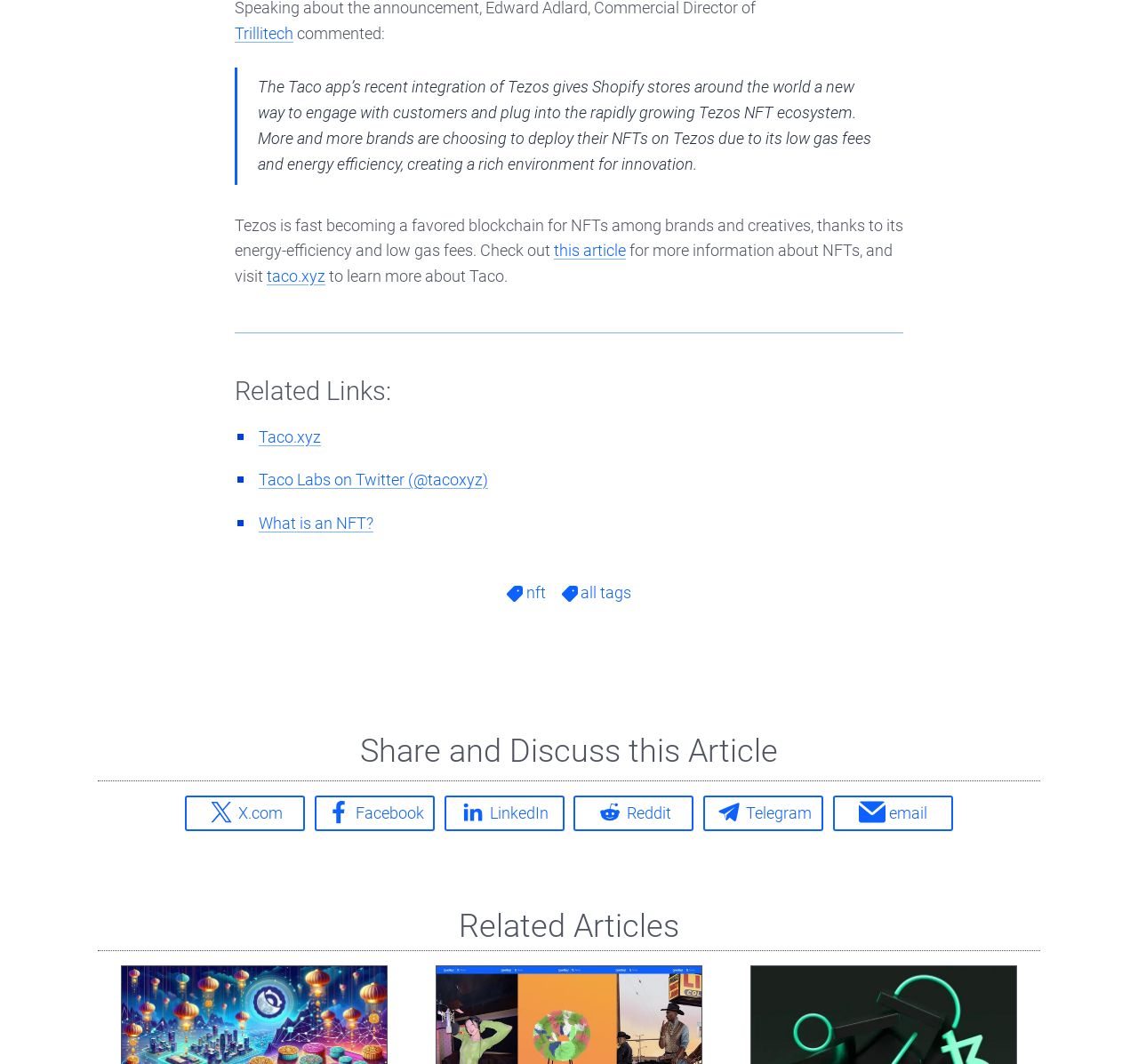What is the title of the section below the article?
Using the information from the image, answer the question thoroughly.

The title of the section below the article can be found in the heading element, which is 'Related Articles'. This section is likely to contain links to other related articles on the website.